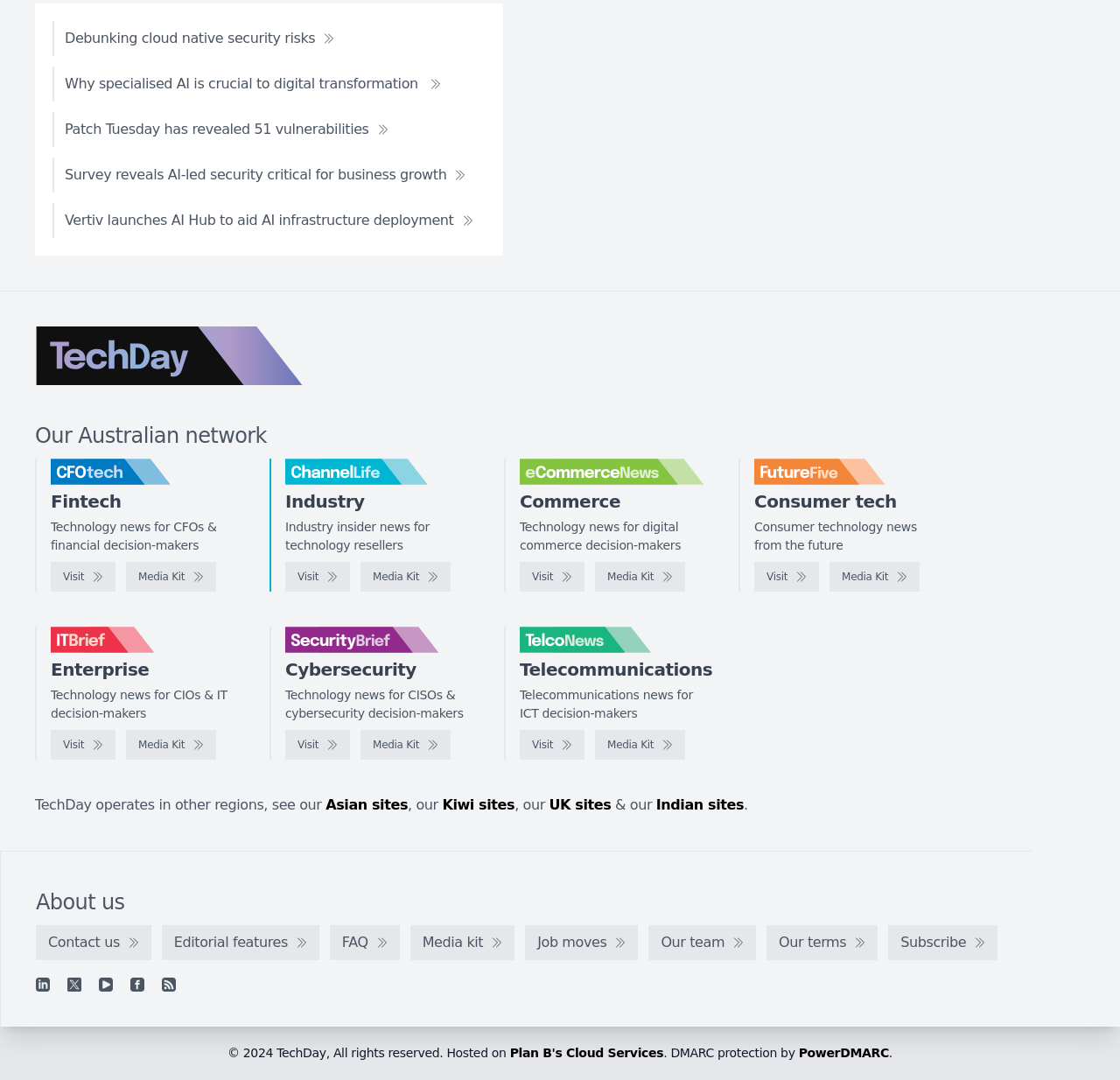Could you indicate the bounding box coordinates of the region to click in order to complete this instruction: "Go to the American Celiac homepage".

None